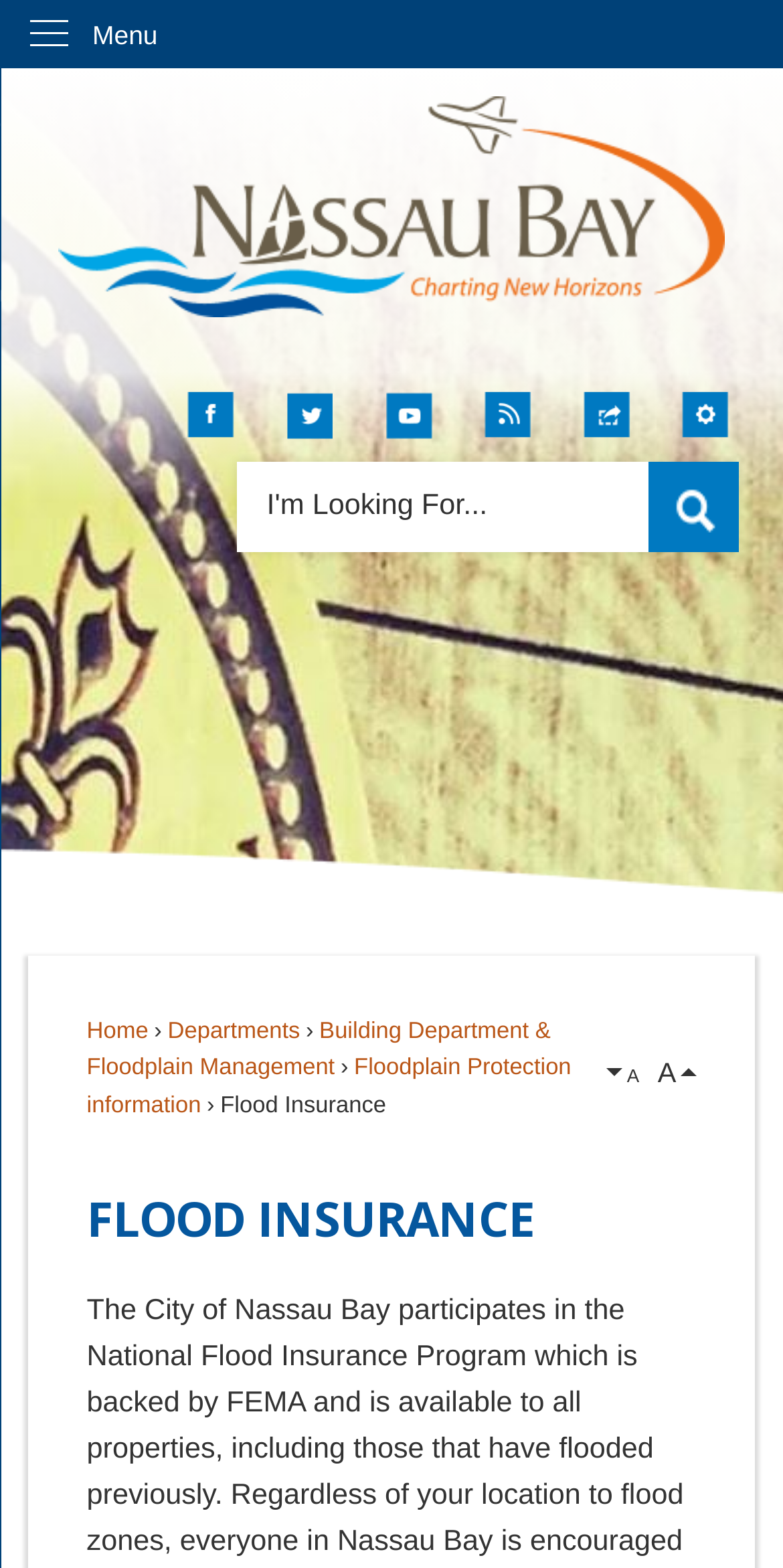Specify the bounding box coordinates of the element's area that should be clicked to execute the given instruction: "Search for something". The coordinates should be four float numbers between 0 and 1, i.e., [left, top, right, bottom].

[0.304, 0.294, 0.945, 0.352]